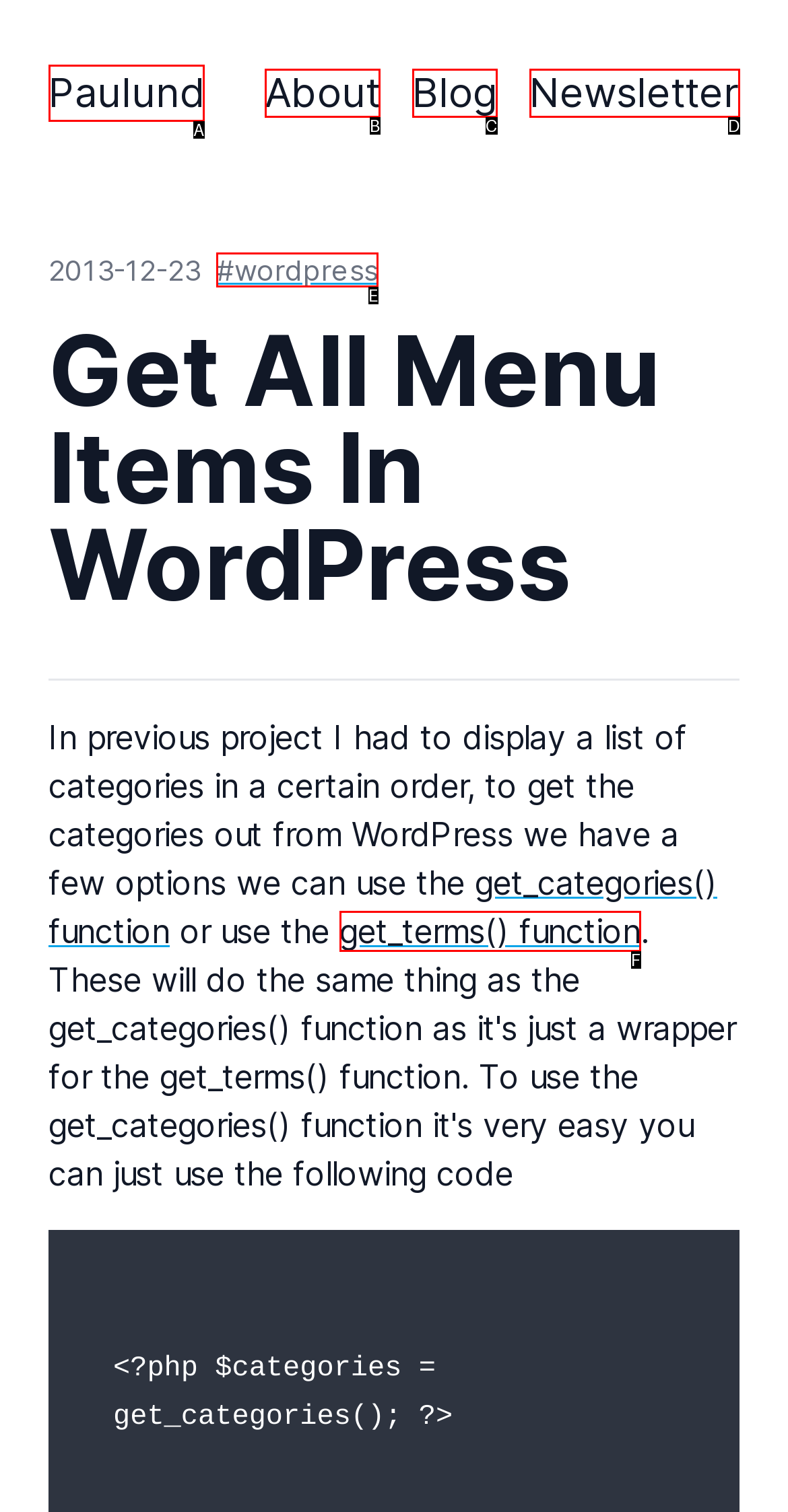Determine which HTML element fits the description: Blog. Answer with the letter corresponding to the correct choice.

C